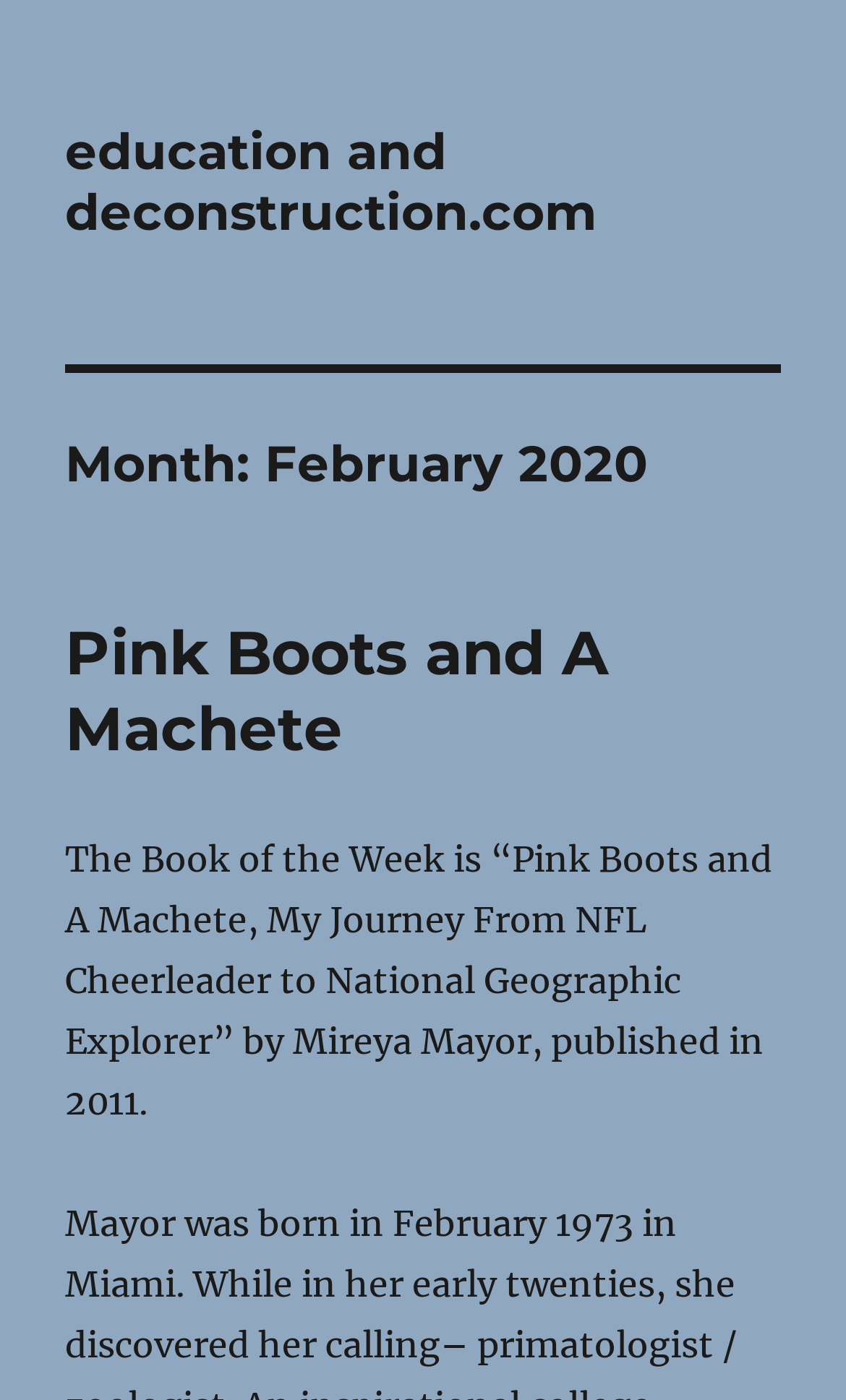In what year was the book published?
Please provide a full and detailed response to the question.

The question asks about the publication year of the book, and the answer can be found in the same StaticText element, where it mentions 'published in 2011'.